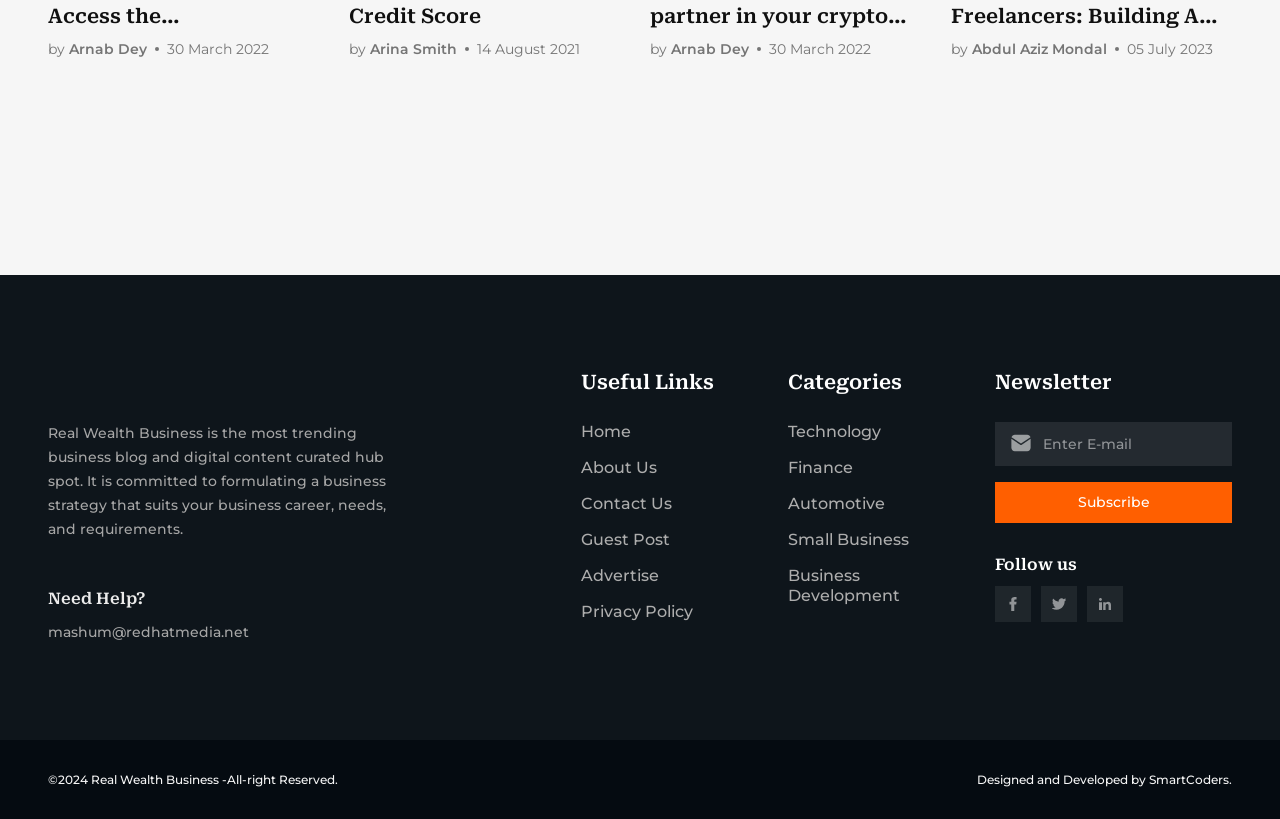Using the details in the image, give a detailed response to the question below:
What is the copyright year of the webpage?

I found the copyright year by looking at the StaticText element with the text '©2024' at the bottom of the webpage.